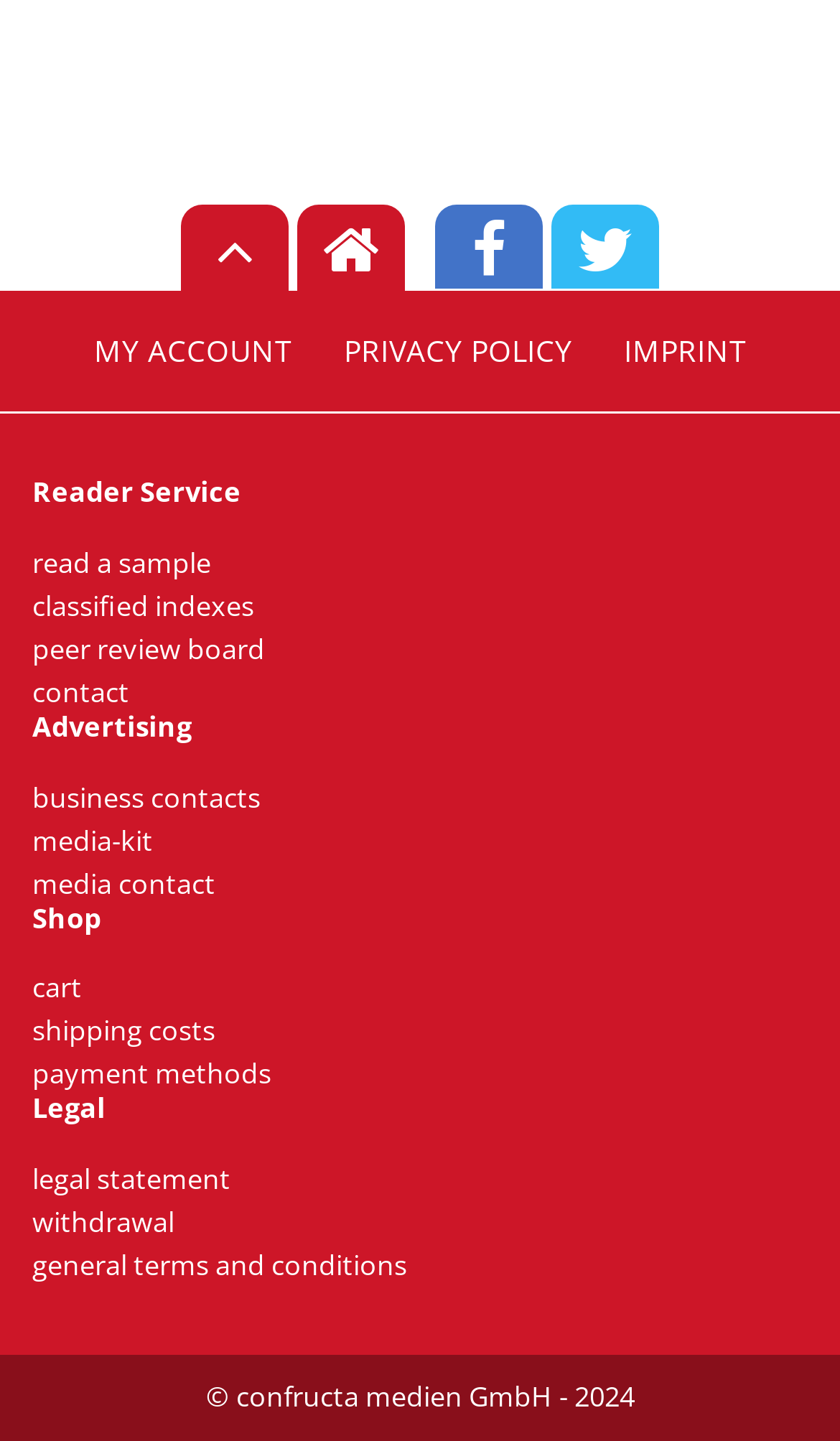Answer the following inquiry with a single word or phrase:
What is the purpose of the 'Legal' section?

To provide legal information